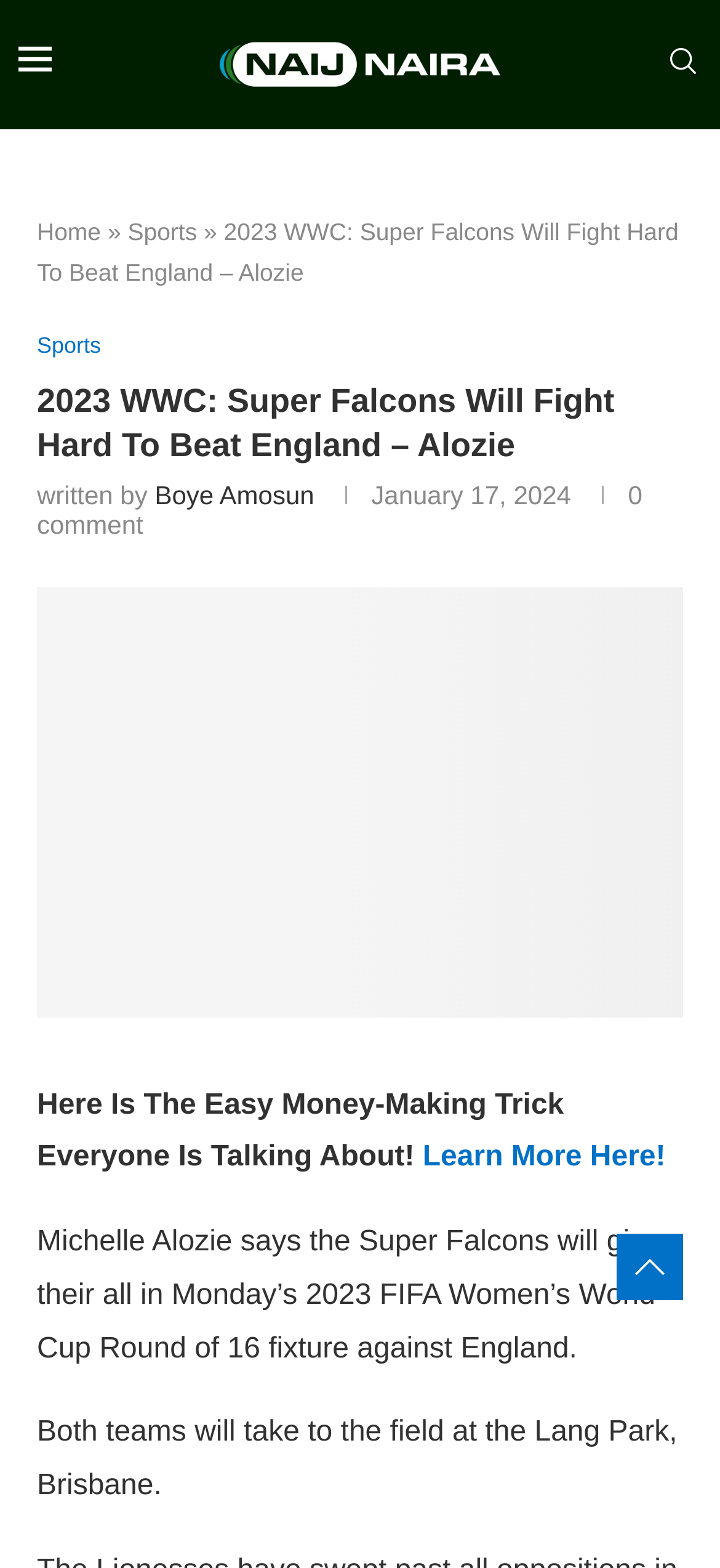Please look at the image and answer the question with a detailed explanation: How many comments are there on the article?

I found the number of comments by looking at the text '0 comment'.